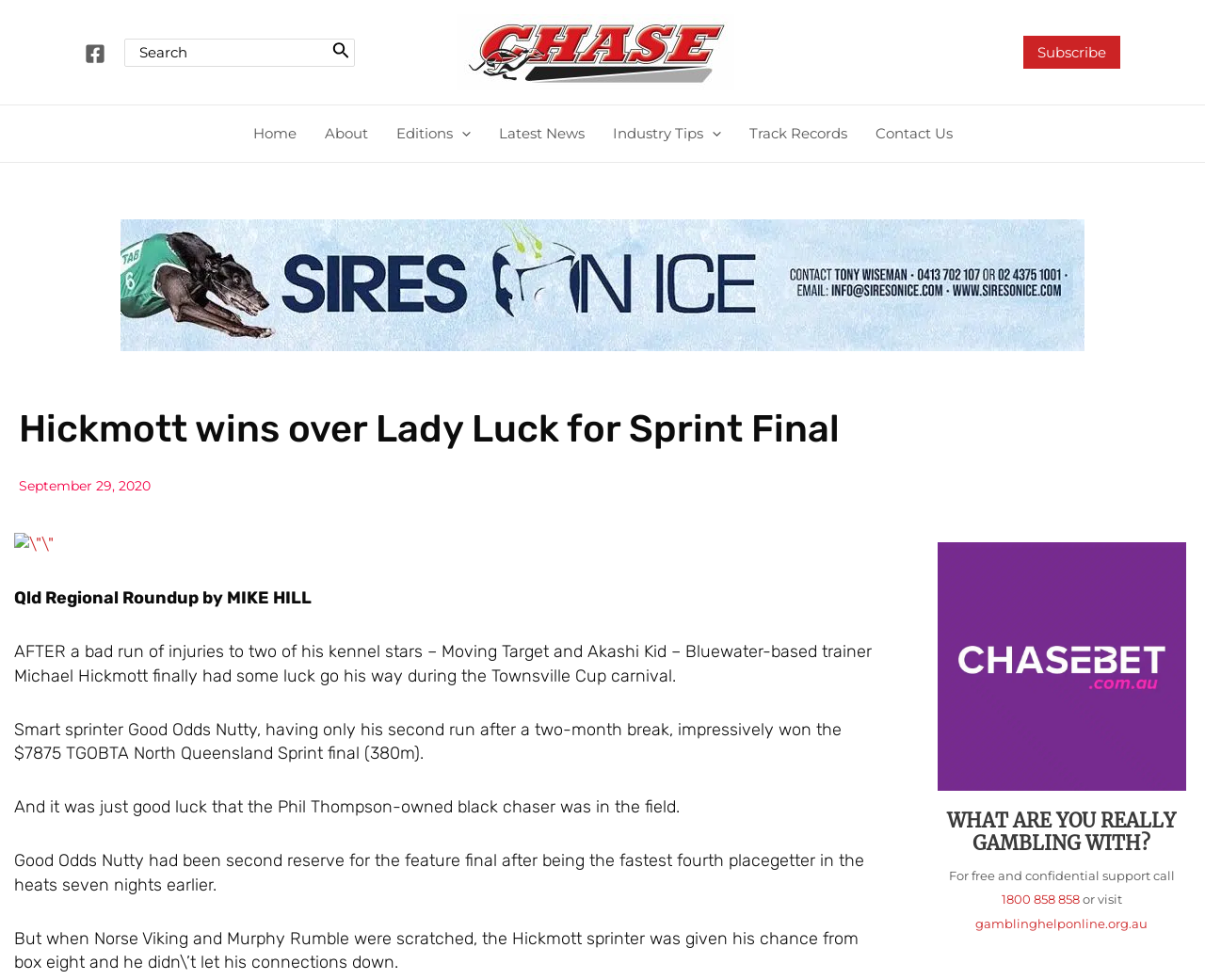Please identify the bounding box coordinates of the clickable region that I should interact with to perform the following instruction: "Go to the Home page". The coordinates should be expressed as four float numbers between 0 and 1, i.e., [left, top, right, bottom].

[0.198, 0.108, 0.257, 0.165]